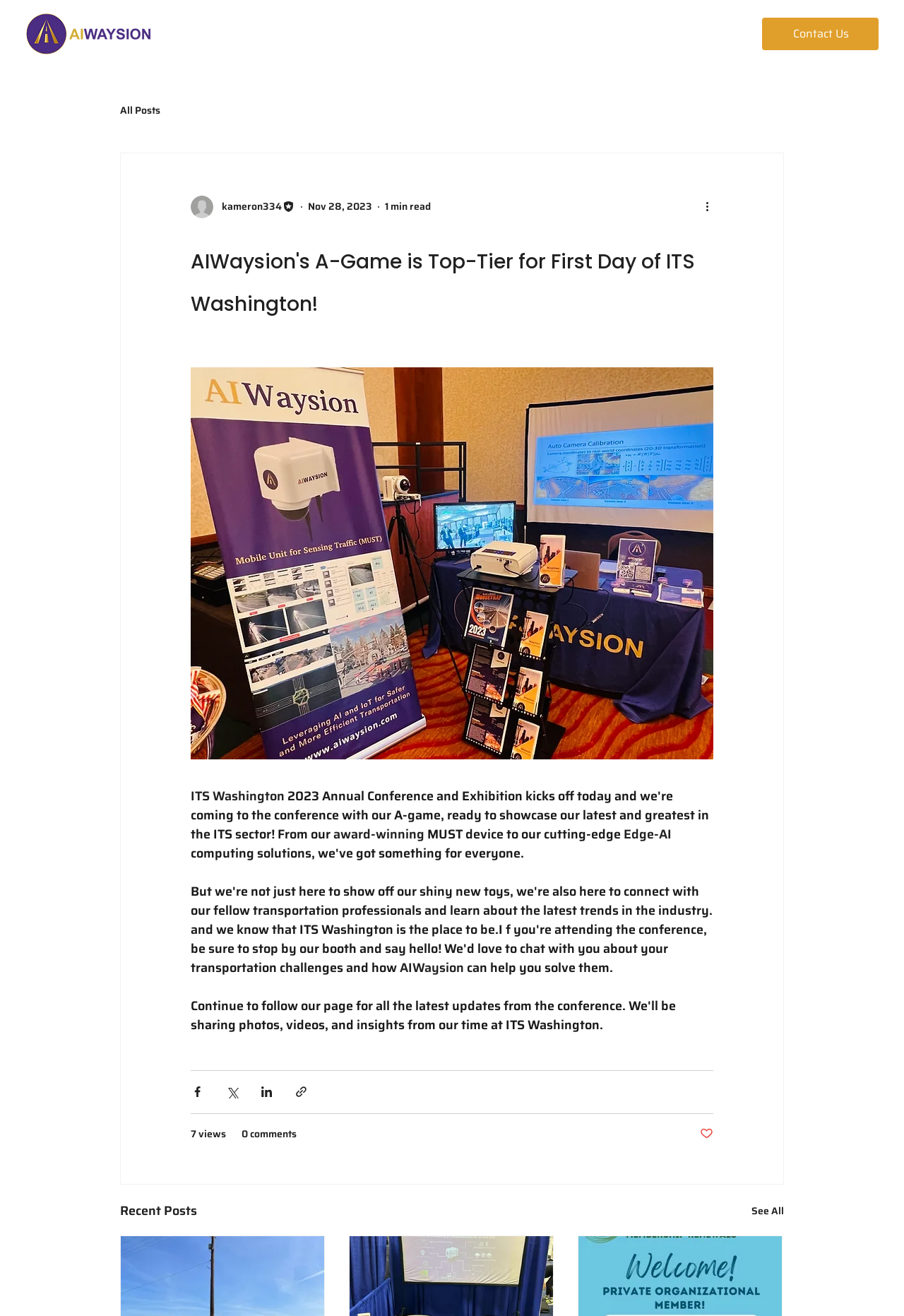How many views does the article have?
Examine the webpage screenshot and provide an in-depth answer to the question.

The number of views can be found in the generic text '7 views' which is located at the bottom of the article, near the comments and likes section.